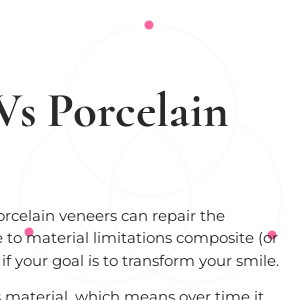Why are porcelain veneers more suitable for significant smile changes?
Refer to the image and provide a thorough answer to the question.

The image notes that composite veneers have material limitations that make them less suitable for those aiming to significantly change their smile, implying that porcelain veneers do not have these limitations and are therefore more suitable for making significant changes to one's smile.